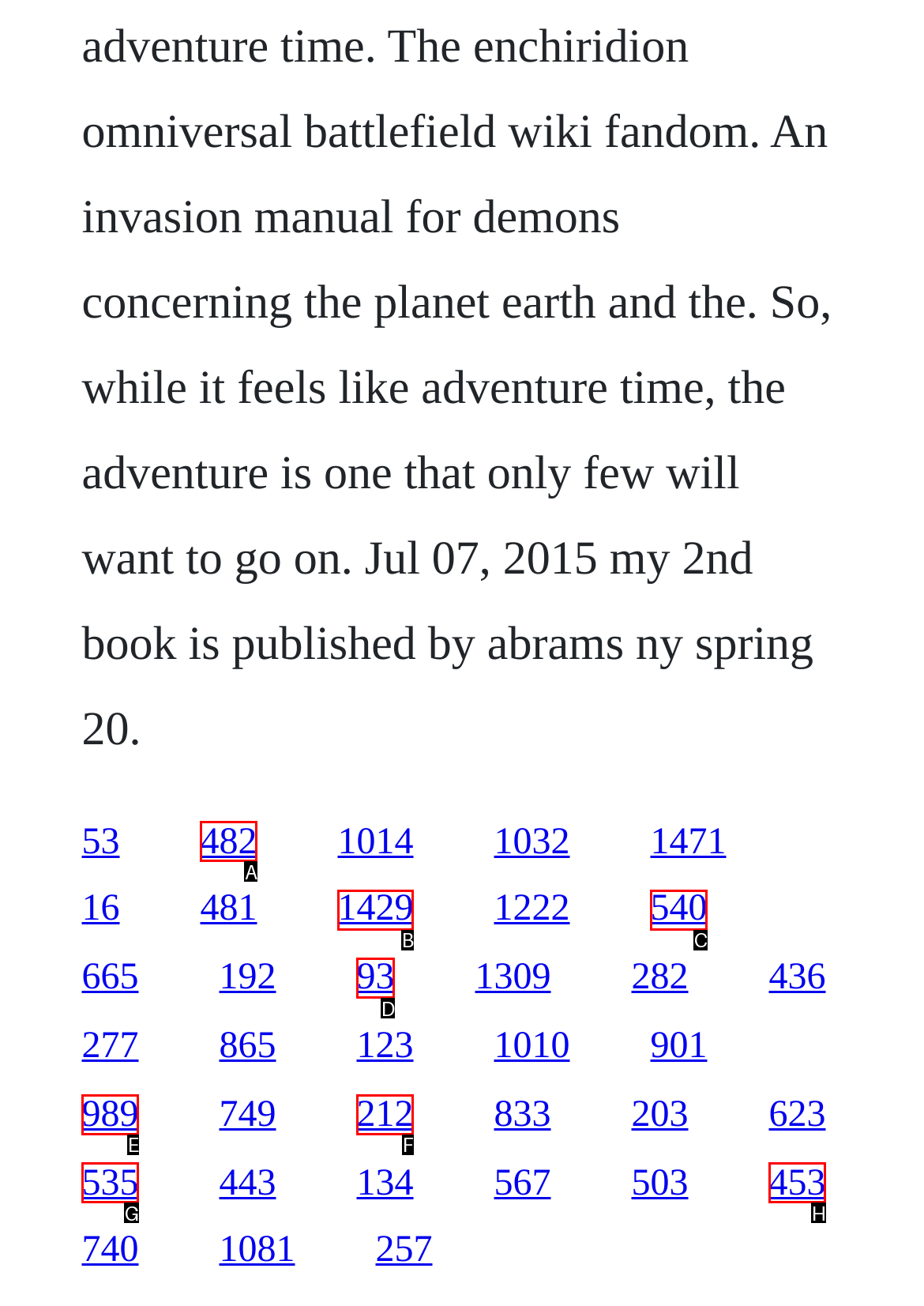Find the option that best fits the description: 93. Answer with the letter of the option.

D